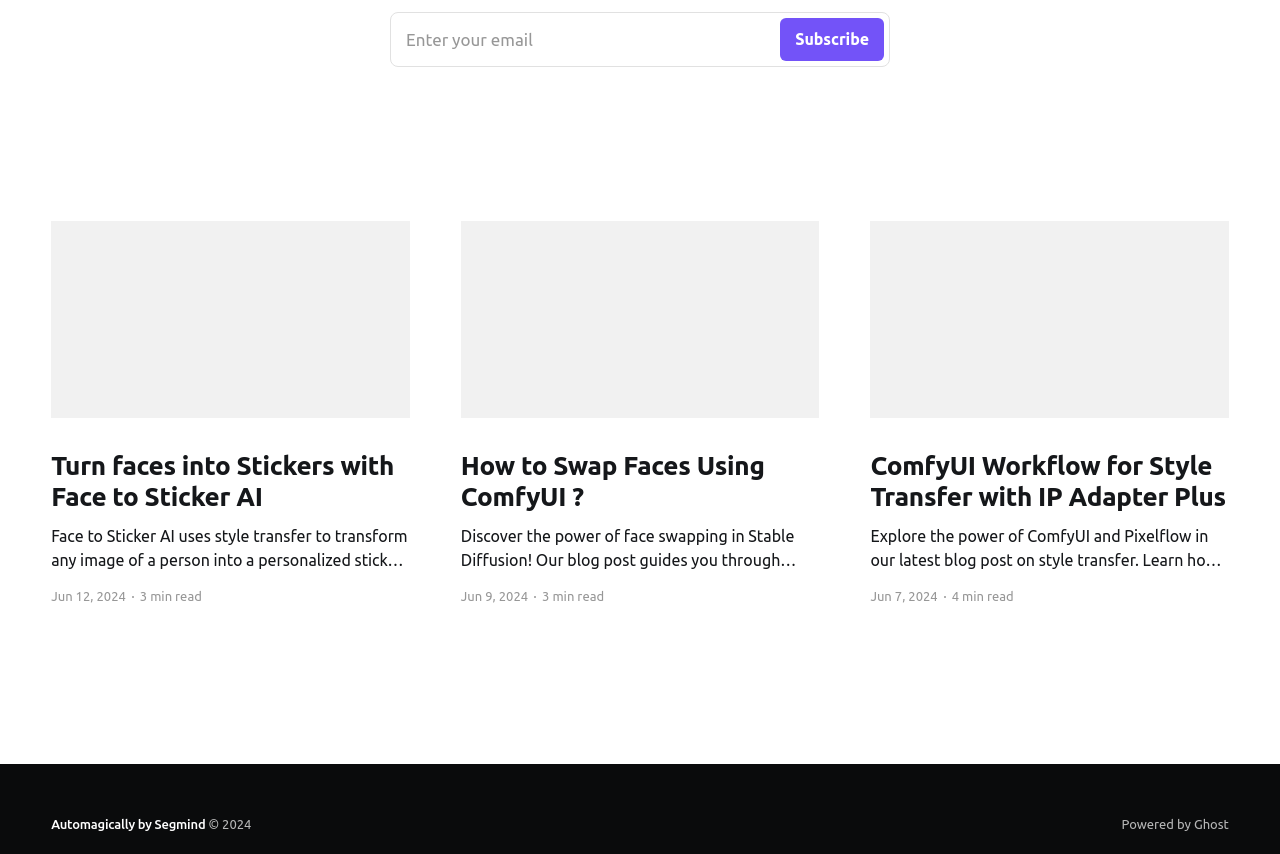Given the element description Enter your email Subscribe, specify the bounding box coordinates of the corresponding UI element in the format (top-left x, top-left y, bottom-right x, bottom-right y). All values must be between 0 and 1.

[0.305, 0.014, 0.695, 0.079]